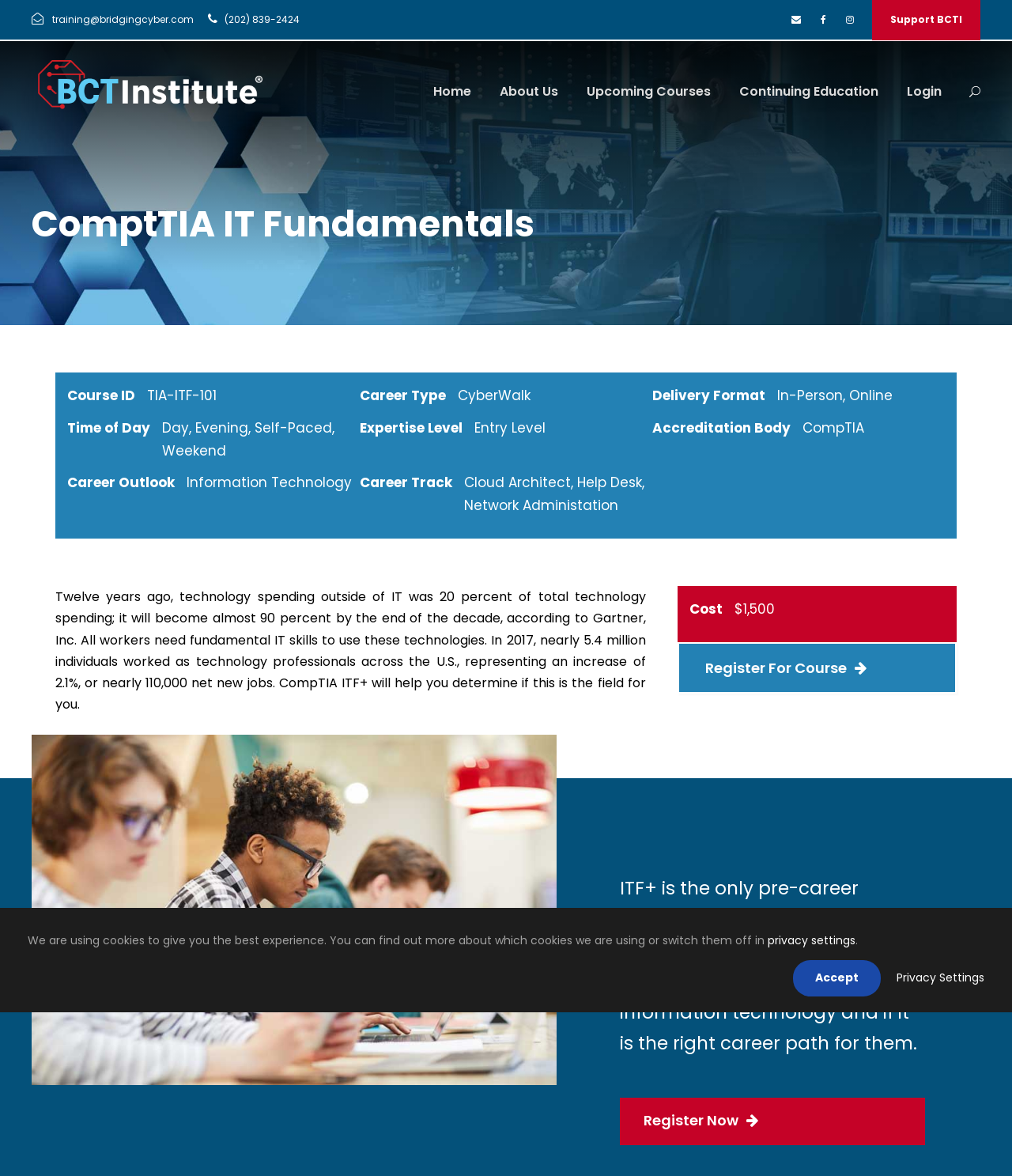Provide the bounding box coordinates of the HTML element this sentence describes: "Privacy Settings". The bounding box coordinates consist of four float numbers between 0 and 1, i.e., [left, top, right, bottom].

[0.886, 0.824, 0.973, 0.838]